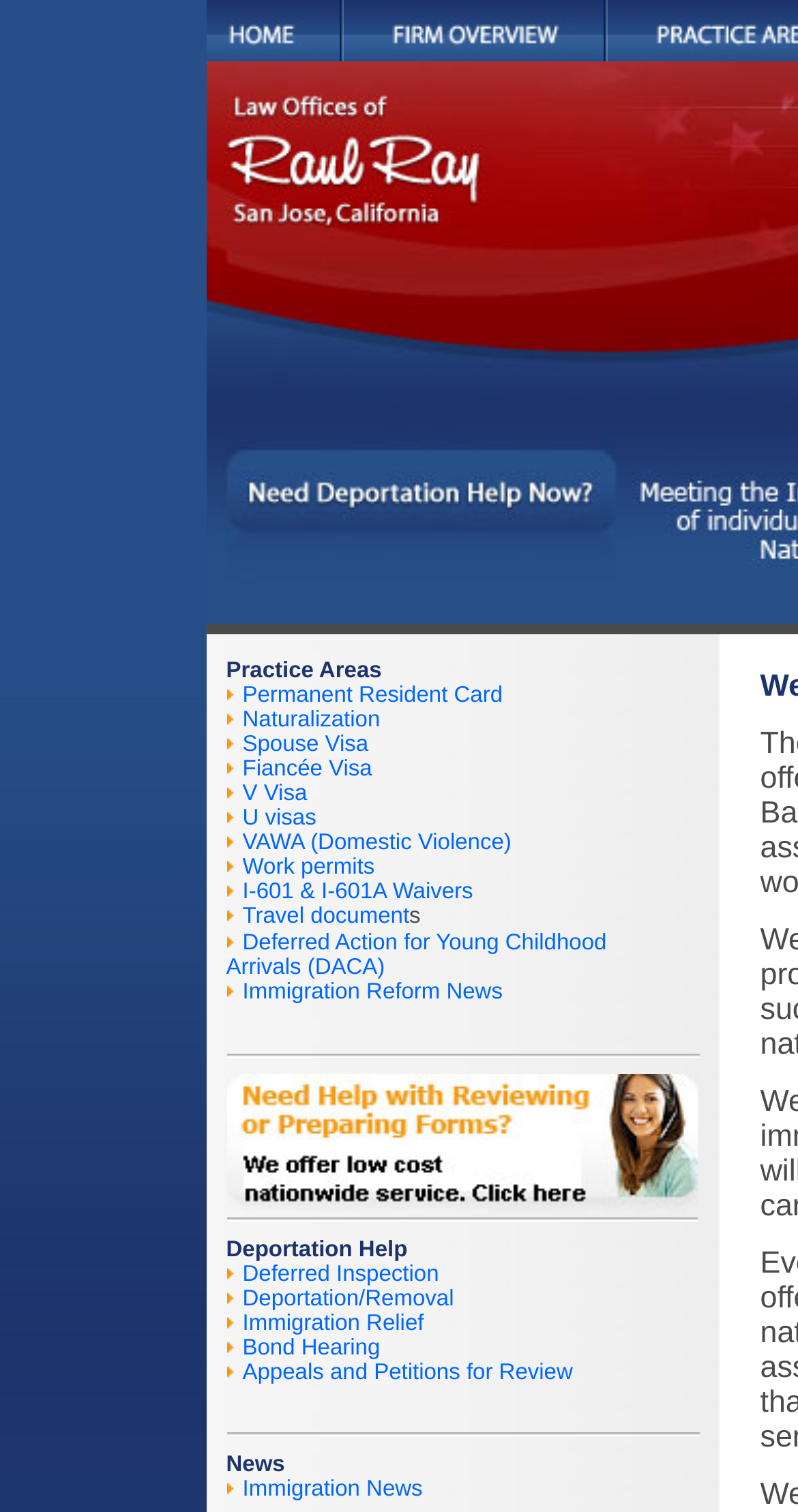What is the second deportation help service listed?
Based on the visual content, answer with a single word or a brief phrase.

Deferred Inspection